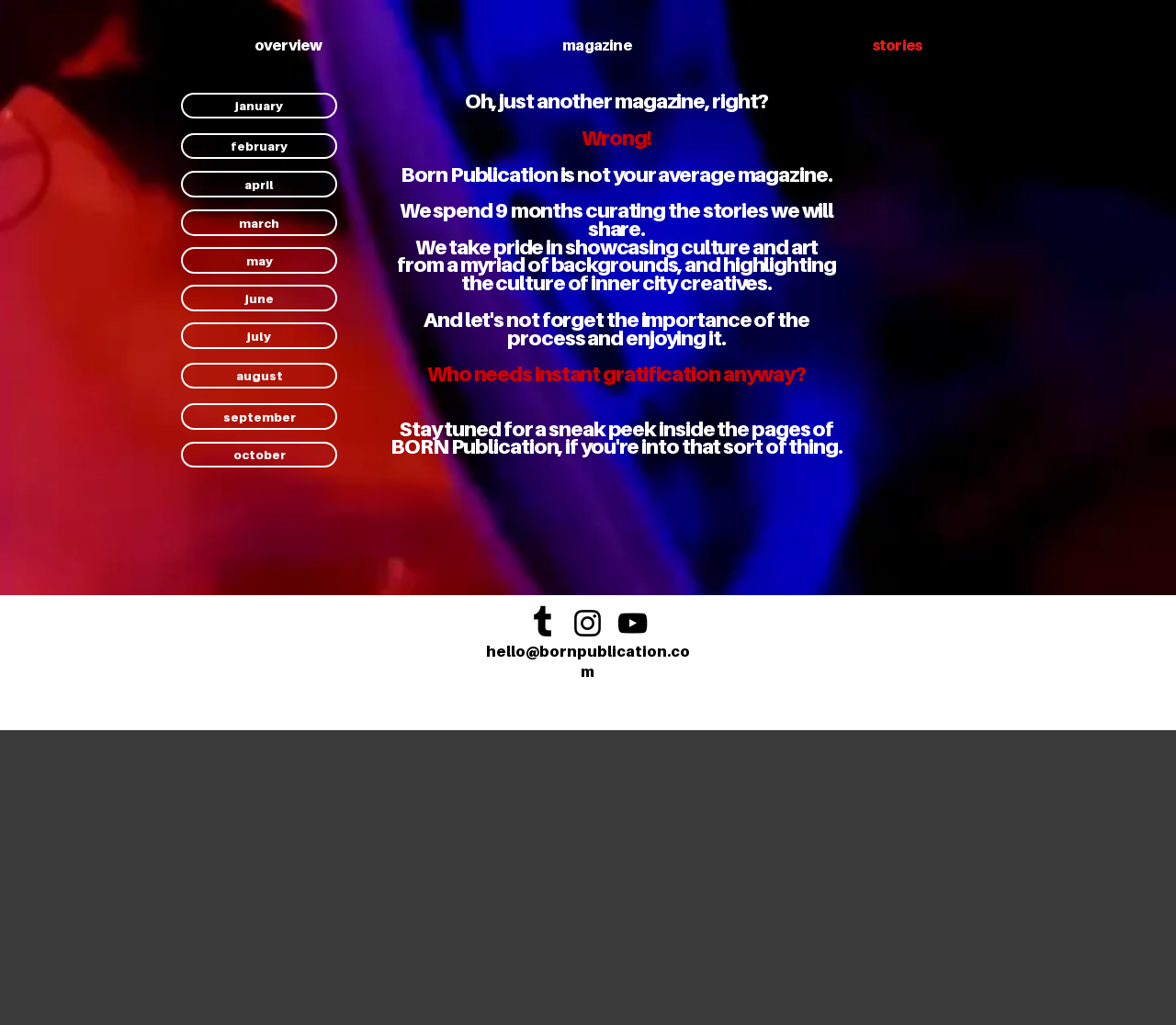Please specify the bounding box coordinates of the region to click in order to perform the following instruction: "View the 'stories' section".

[0.643, 0.031, 0.883, 0.057]